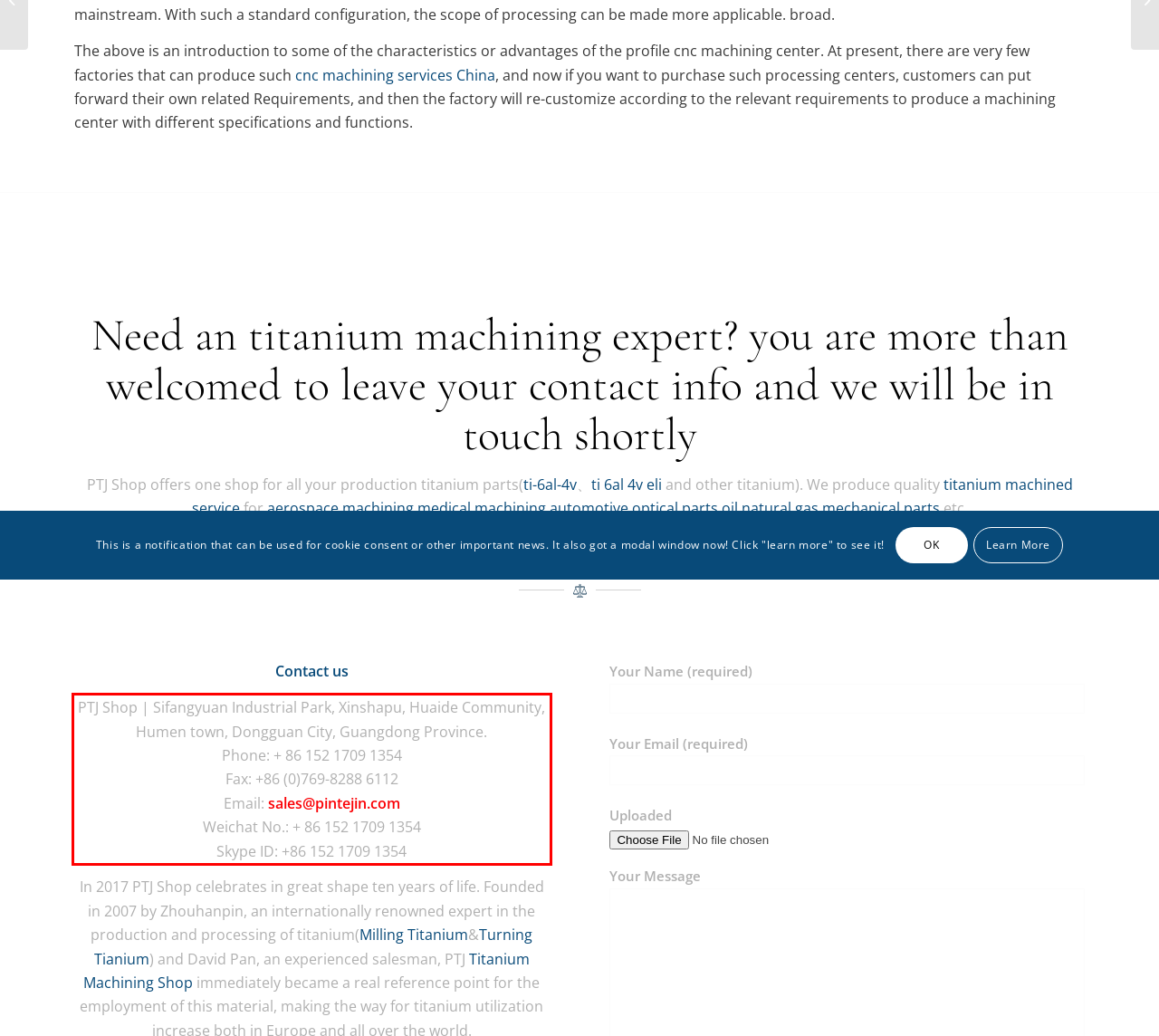Please analyze the screenshot of a webpage and extract the text content within the red bounding box using OCR.

PTJ Shop | Sifangyuan Industrial Park, Xinshapu, Huaide Community, Humen town, Dongguan City, Guangdong Province. Phone: + 86 152 1709 1354 Fax: +86 (0)769-8288 6112 Email: sales@pintejin.com Weichat No.: + 86 152 1709 1354 Skype ID: +86 152 1709 1354